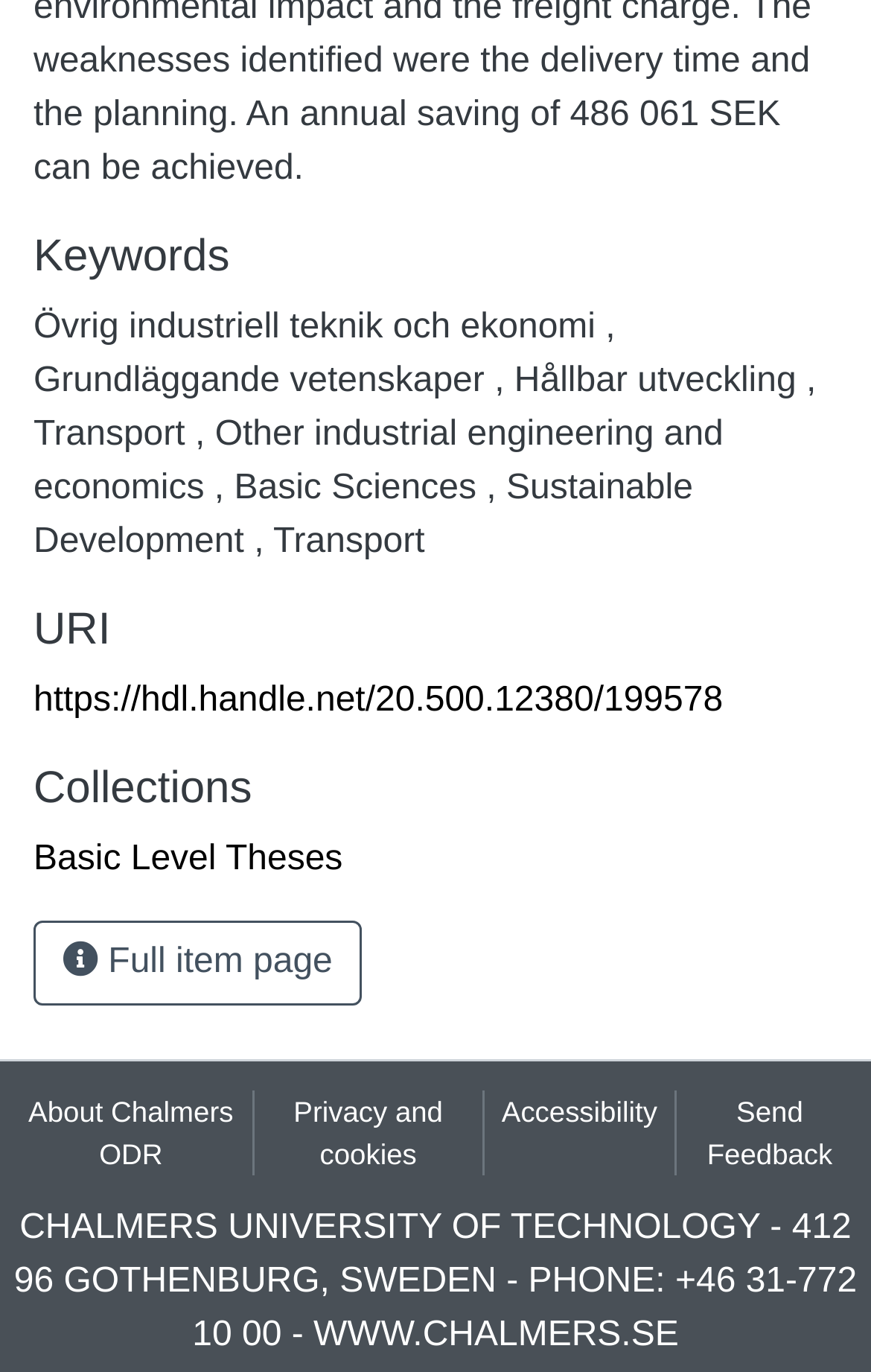What is the URI of the current item?
Using the image as a reference, answer the question with a short word or phrase.

https://hdl.handle.net/20.500.12380/199578